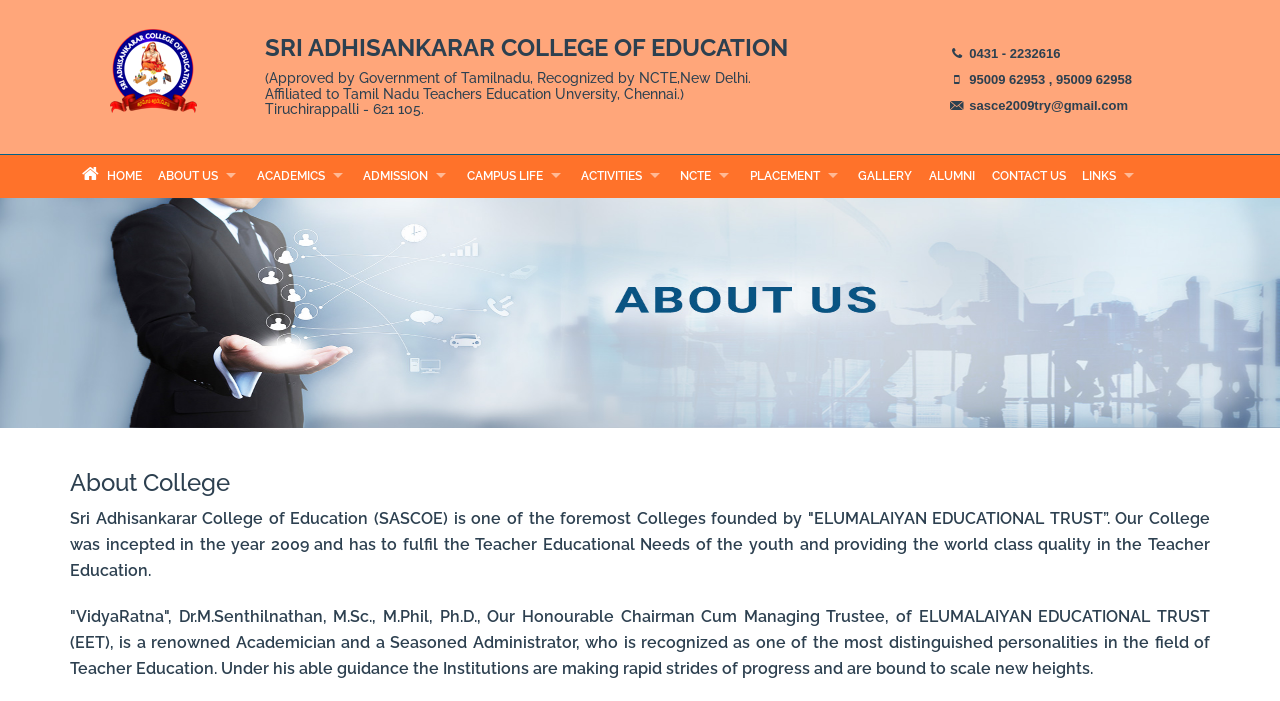Please identify the bounding box coordinates of the clickable region that I should interact with to perform the following instruction: "View GALLERY". The coordinates should be expressed as four float numbers between 0 and 1, i.e., [left, top, right, bottom].

[0.664, 0.221, 0.719, 0.282]